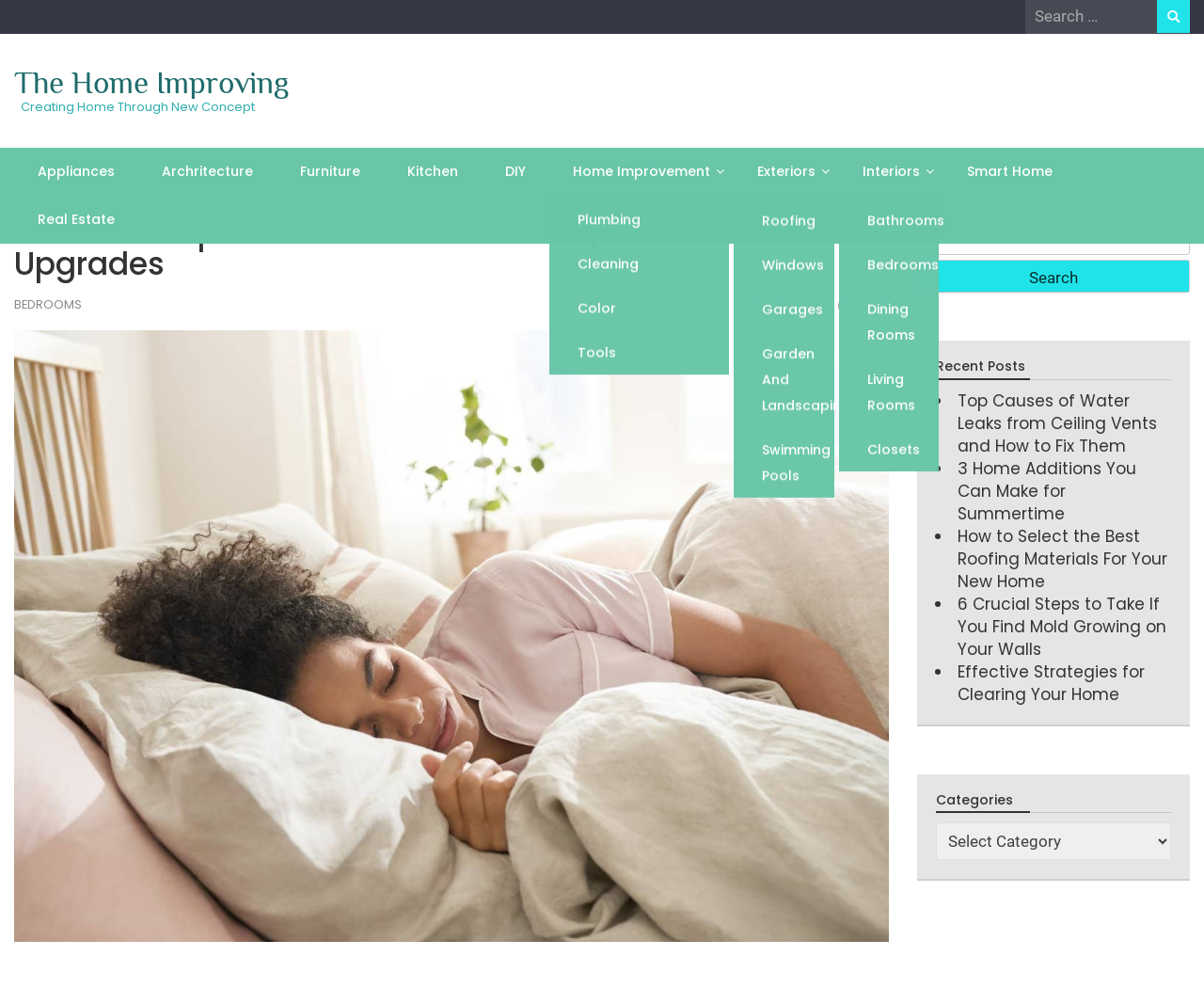Using the element description provided, determine the bounding box coordinates in the format (top-left x, top-left y, bottom-right x, bottom-right y). Ensure that all values are floating point numbers between 0 and 1. Element description: Exteriors

[0.613, 0.15, 0.693, 0.198]